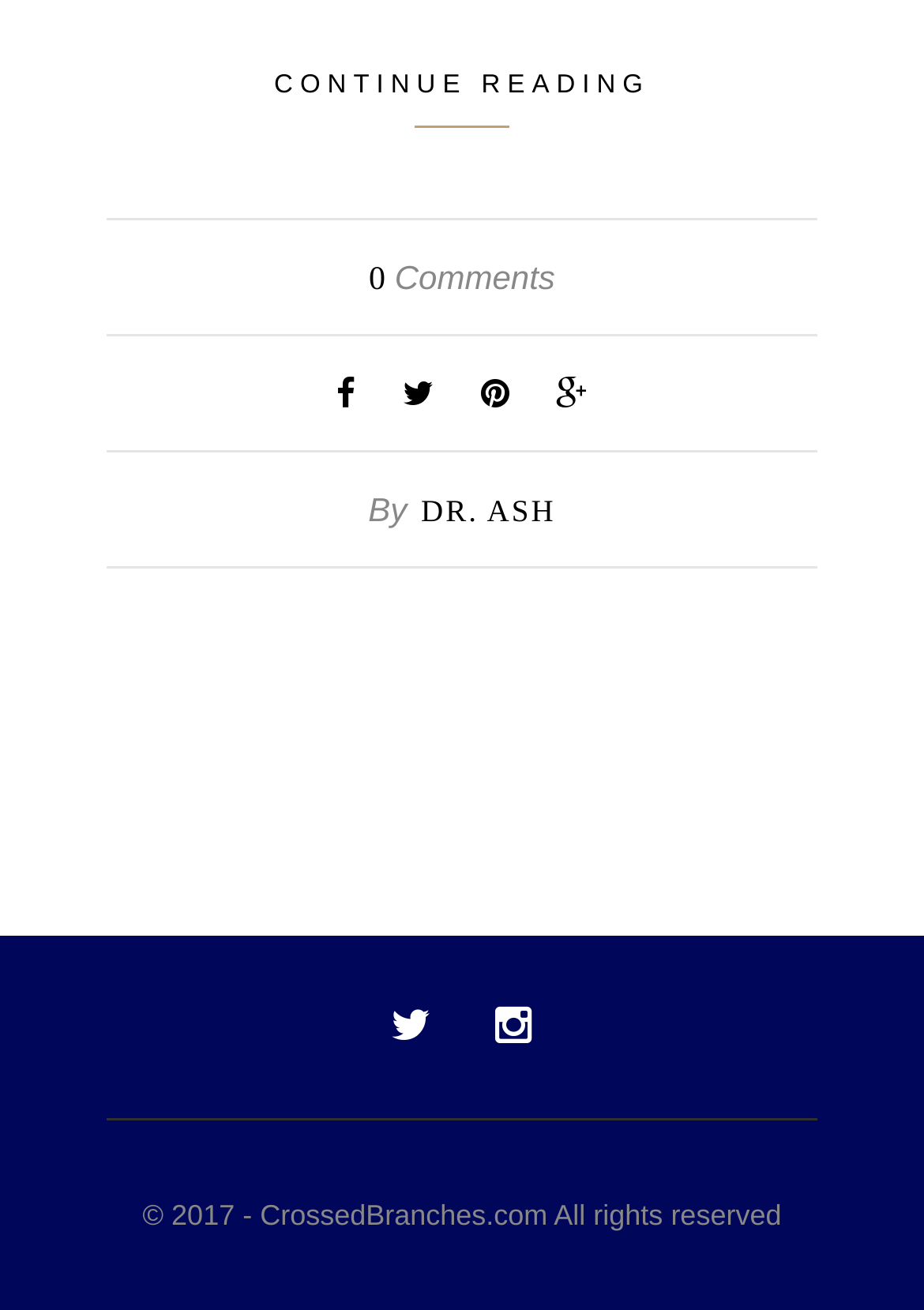How many comments are there?
Please answer the question as detailed as possible based on the image.

The number of comments can be found in the text '0 Comments' which is located near the top of the webpage.